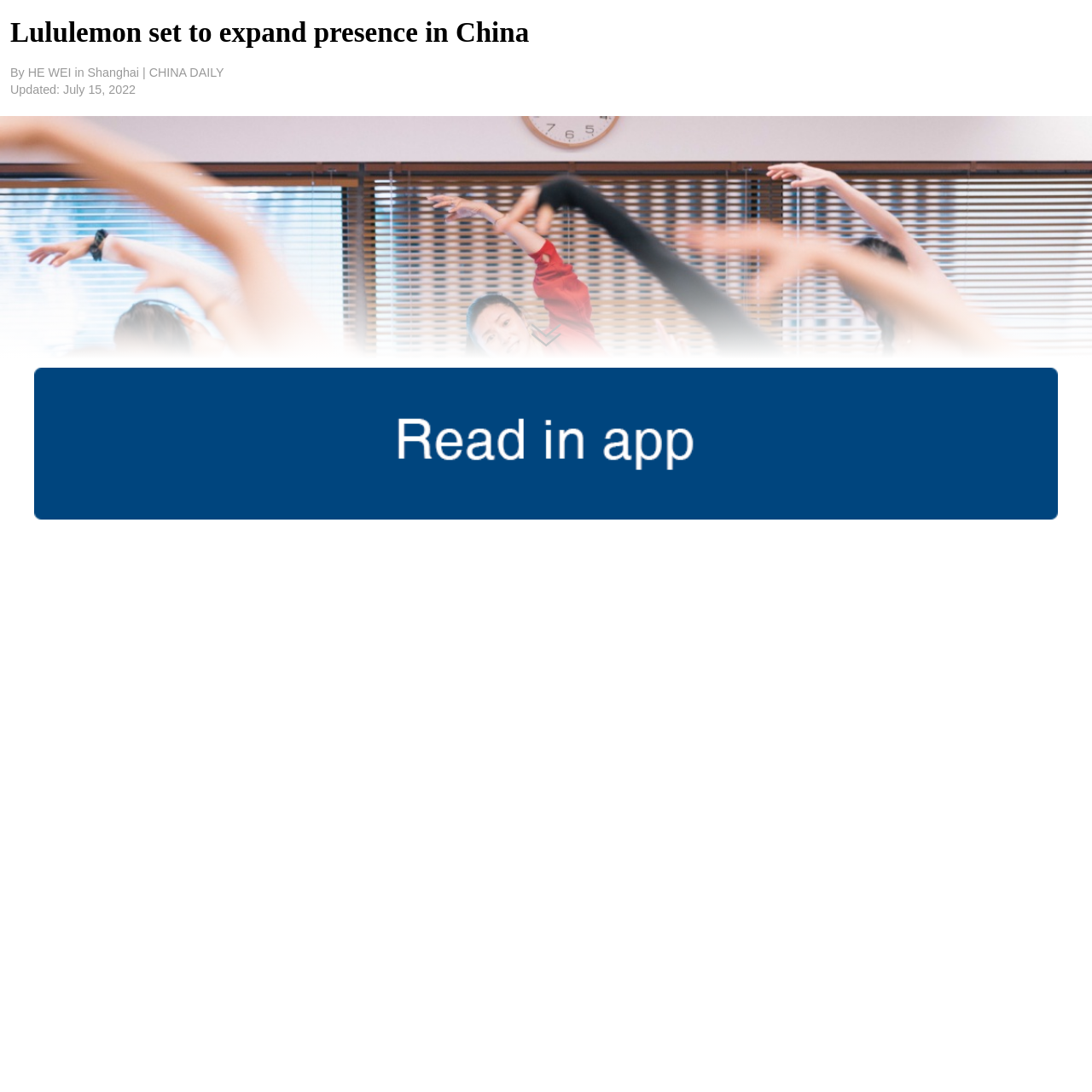What is Lululemon's expected second-largest market by 2026?
Based on the image, respond with a single word or phrase.

China